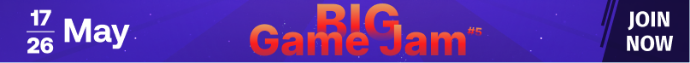Provide a comprehensive description of the image.

The image promotes the "Big Game Jam #5," scheduled to take place from May 17 to May 26. The vibrant design captures attention, featuring bold typography with "BIG" emphasized in bright red against a rich purple background, symbolizing creativity and excitement. A clear call-to-action, "JOIN NOW," encourages participants to engage in this collaborative event, where developers and gamers alike can showcase their skills and creativity. The dates and theme set a dynamic tone, inviting individuals to be part of a vibrant gaming community.